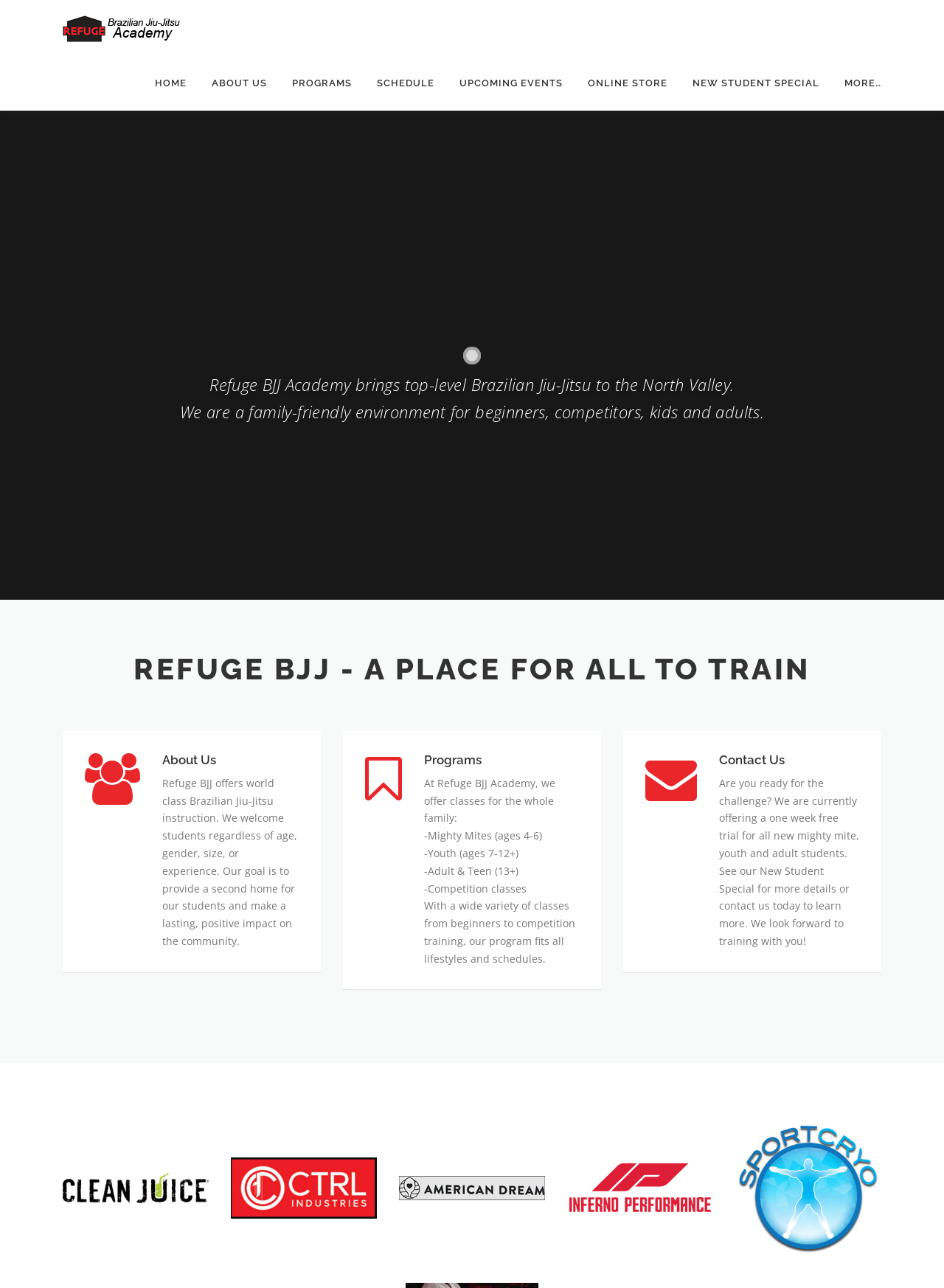What is the goal of Refuge BJJ Academy?
Can you provide a detailed and comprehensive answer to the question?

As stated in the static text 'Our goal is to provide a second home for our students and make a lasting, positive impact on the community.', the goal of Refuge BJJ Academy is to provide a second home for its students.